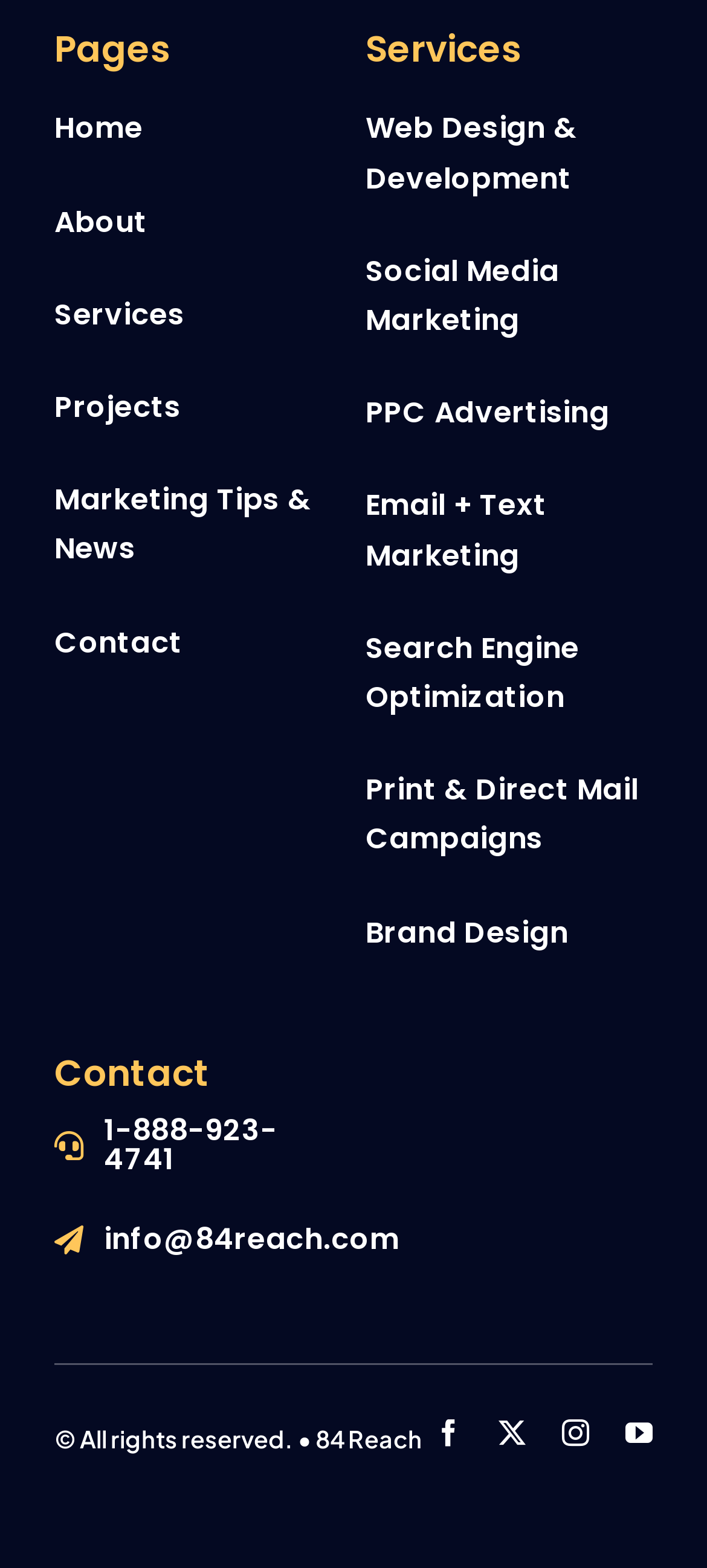Answer with a single word or phrase: 
How many social media links are at the bottom?

4